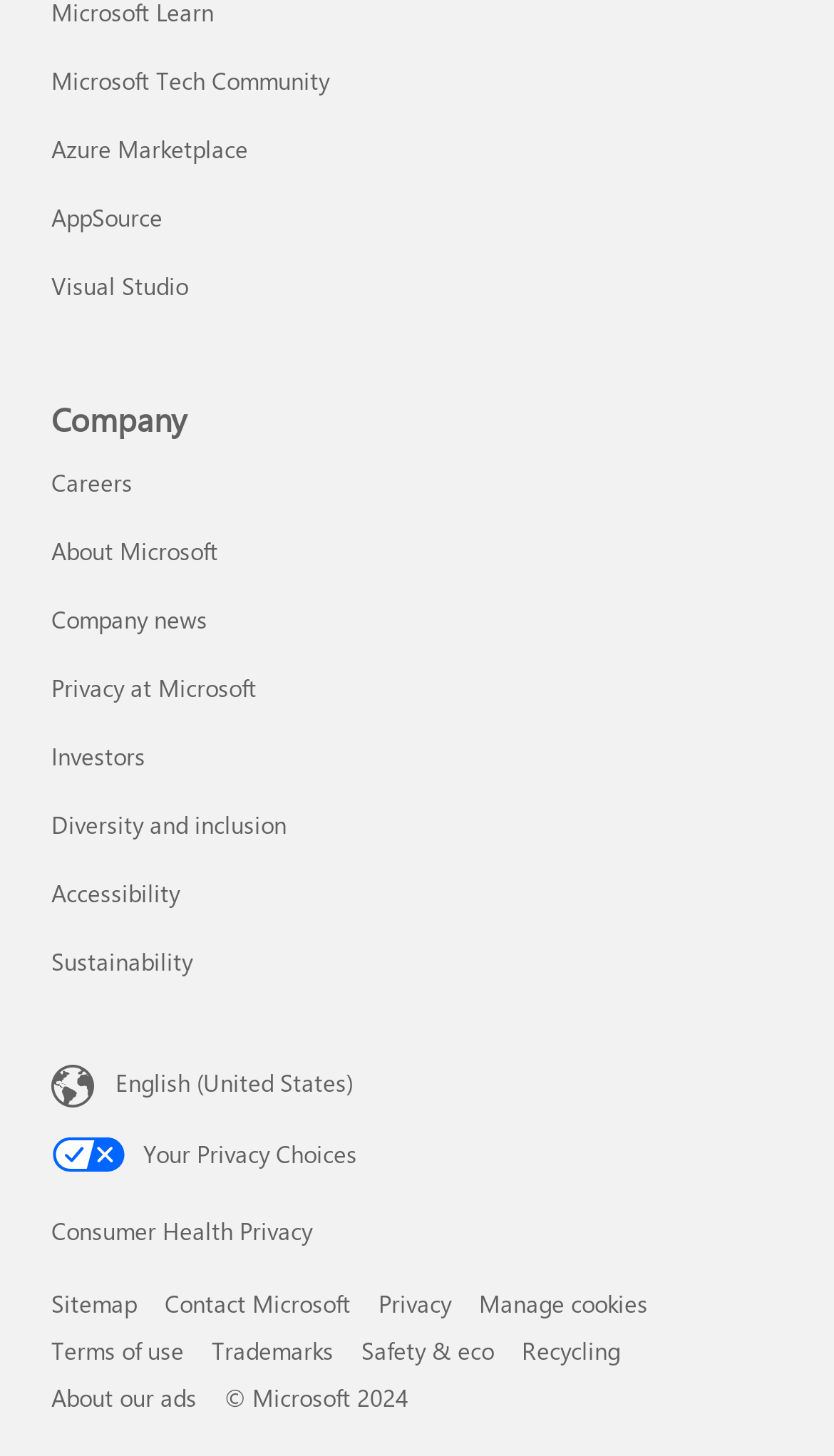Please determine the bounding box coordinates for the element that should be clicked to follow these instructions: "View sitemap".

[0.062, 0.884, 0.164, 0.907]